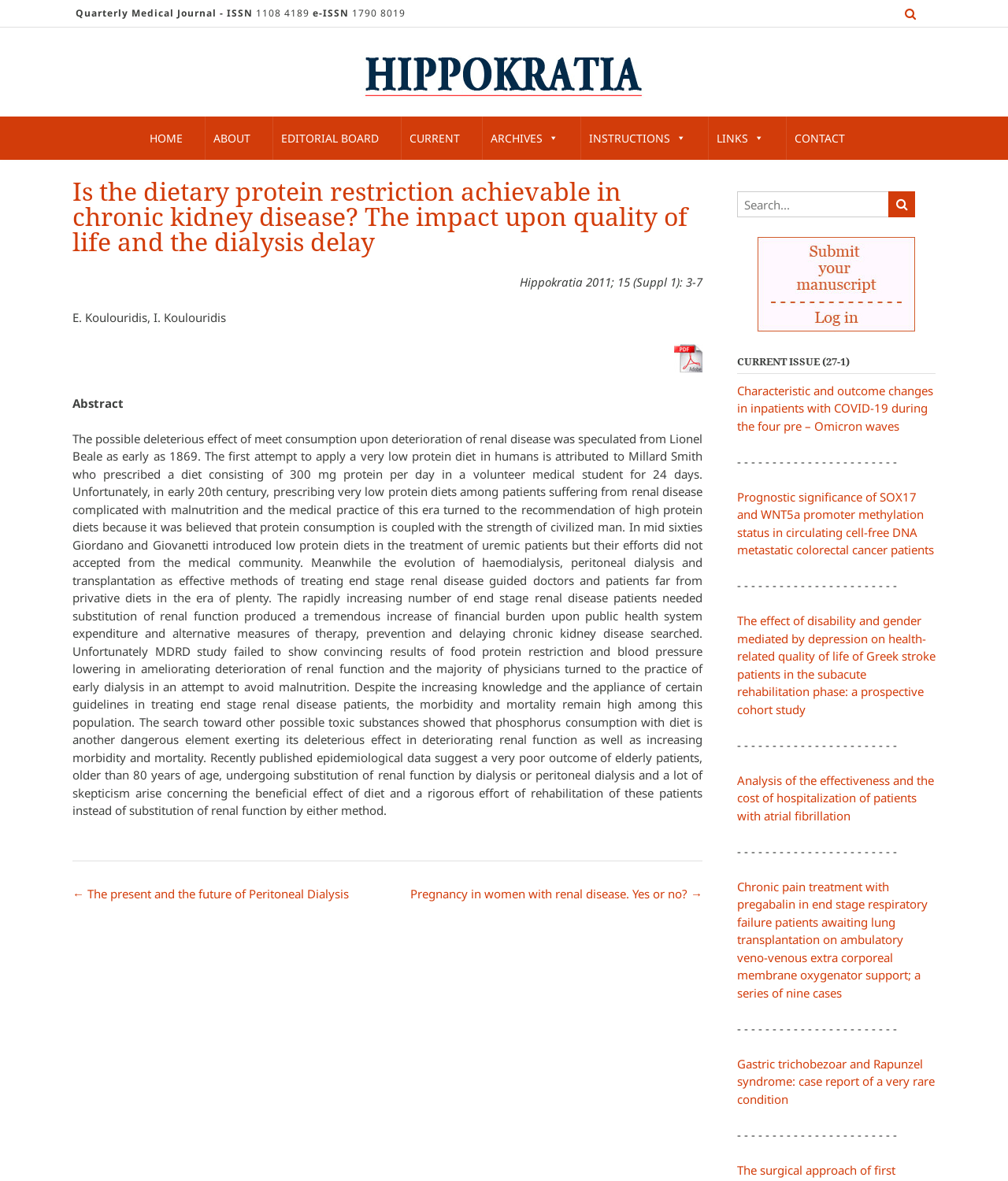Identify the bounding box coordinates of the part that should be clicked to carry out this instruction: "Click on the 'HOME' link".

[0.14, 0.099, 0.189, 0.135]